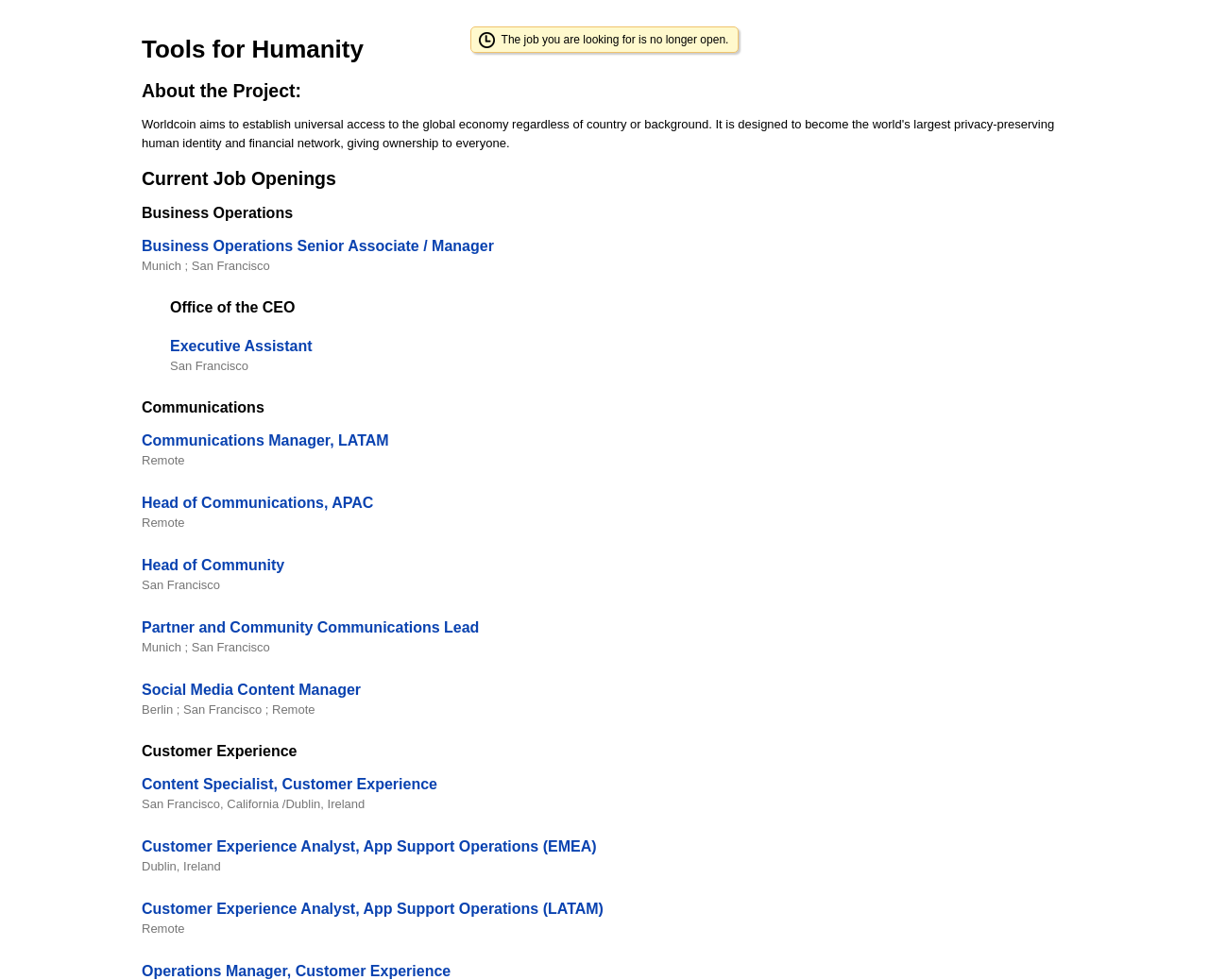Can you pinpoint the bounding box coordinates for the clickable element required for this instruction: "Check out Head of Community job"? The coordinates should be four float numbers between 0 and 1, i.e., [left, top, right, bottom].

[0.117, 0.568, 0.235, 0.584]